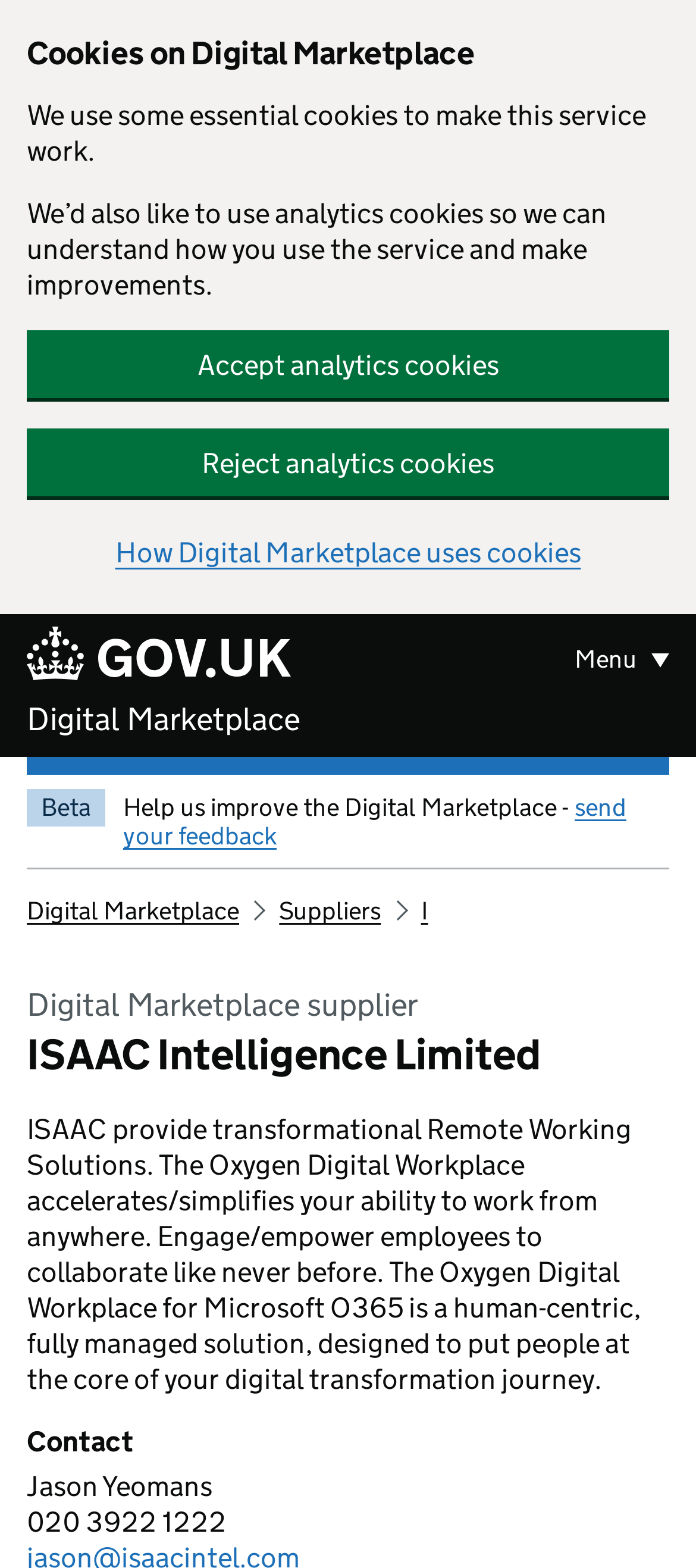Summarize the webpage comprehensively, mentioning all visible components.

The webpage is about ISAAC Intelligence Limited, a digital marketplace. At the top, there is a "Skip to main content" link. Below it, there is a region dedicated to cookies on the digital marketplace, which includes a heading, two paragraphs of text, and two buttons to accept or reject analytics cookies. There is also a link to learn more about how the digital marketplace uses cookies.

To the right of the cookies region, there is a link to "GOV.UK Digital Marketplace" accompanied by a "GOV.UK" image. Below this, there is a menu button that, when expanded, controls the navigation.

On the top-right corner, there is a "Beta" label, followed by a text asking for feedback and a link to send it. Below this, there are three links: "Digital Marketplace", "Suppliers", and "I", which is a link to a digital marketplace supplier page.

The main content of the page is about ISAAC Intelligence Limited, with a heading and a paragraph describing their transformational remote working solutions. Below this, there is a section dedicated to contact information, including a heading, the company name, a person's name, and a telephone number.

Overall, the webpage has a simple and organized layout, with clear headings and concise text, and includes several links and buttons to navigate and interact with the content.